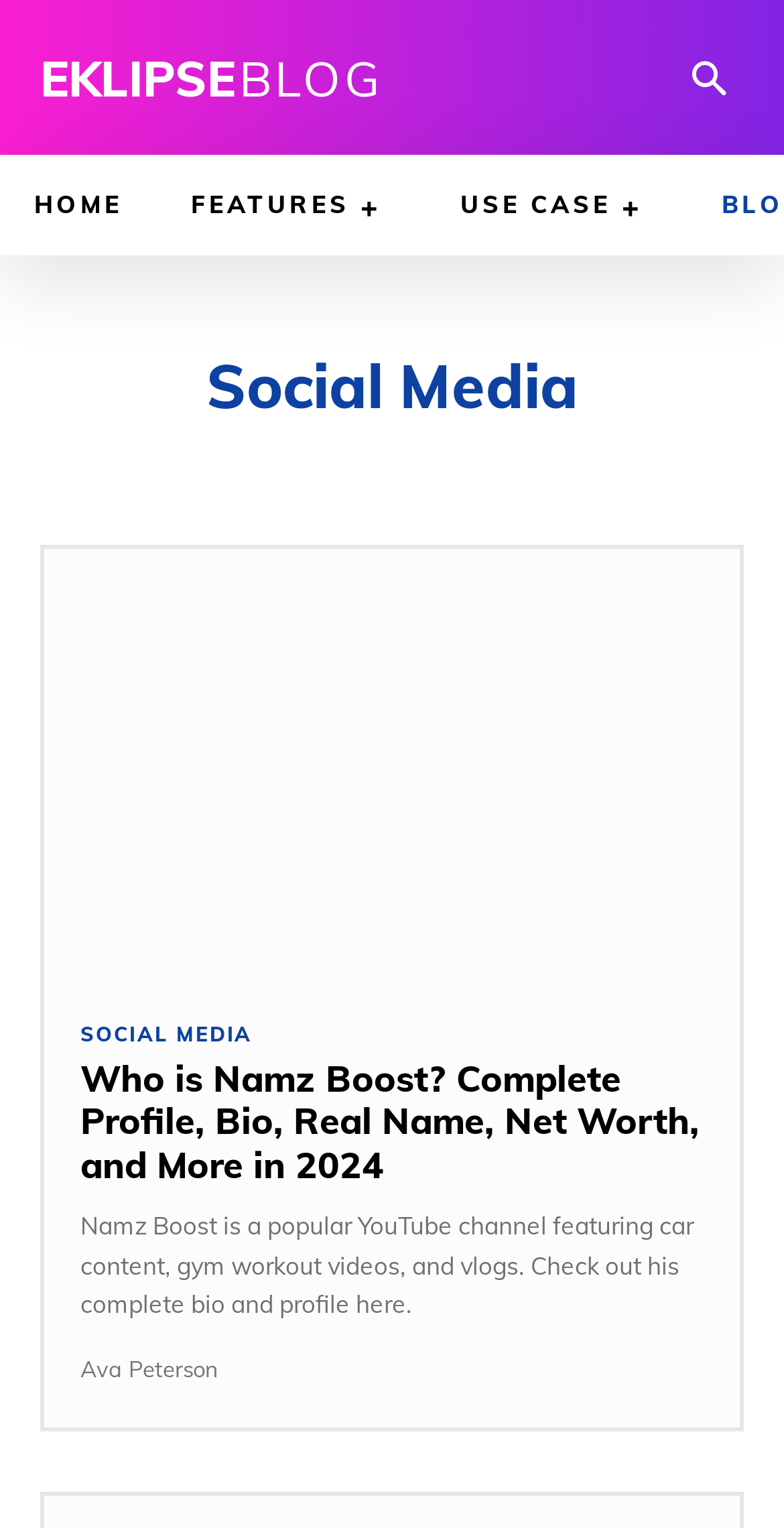Please identify the bounding box coordinates of the region to click in order to complete the task: "check out beginner guide". The coordinates must be four float numbers between 0 and 1, specified as [left, top, right, bottom].

[0.564, 0.293, 0.785, 0.306]